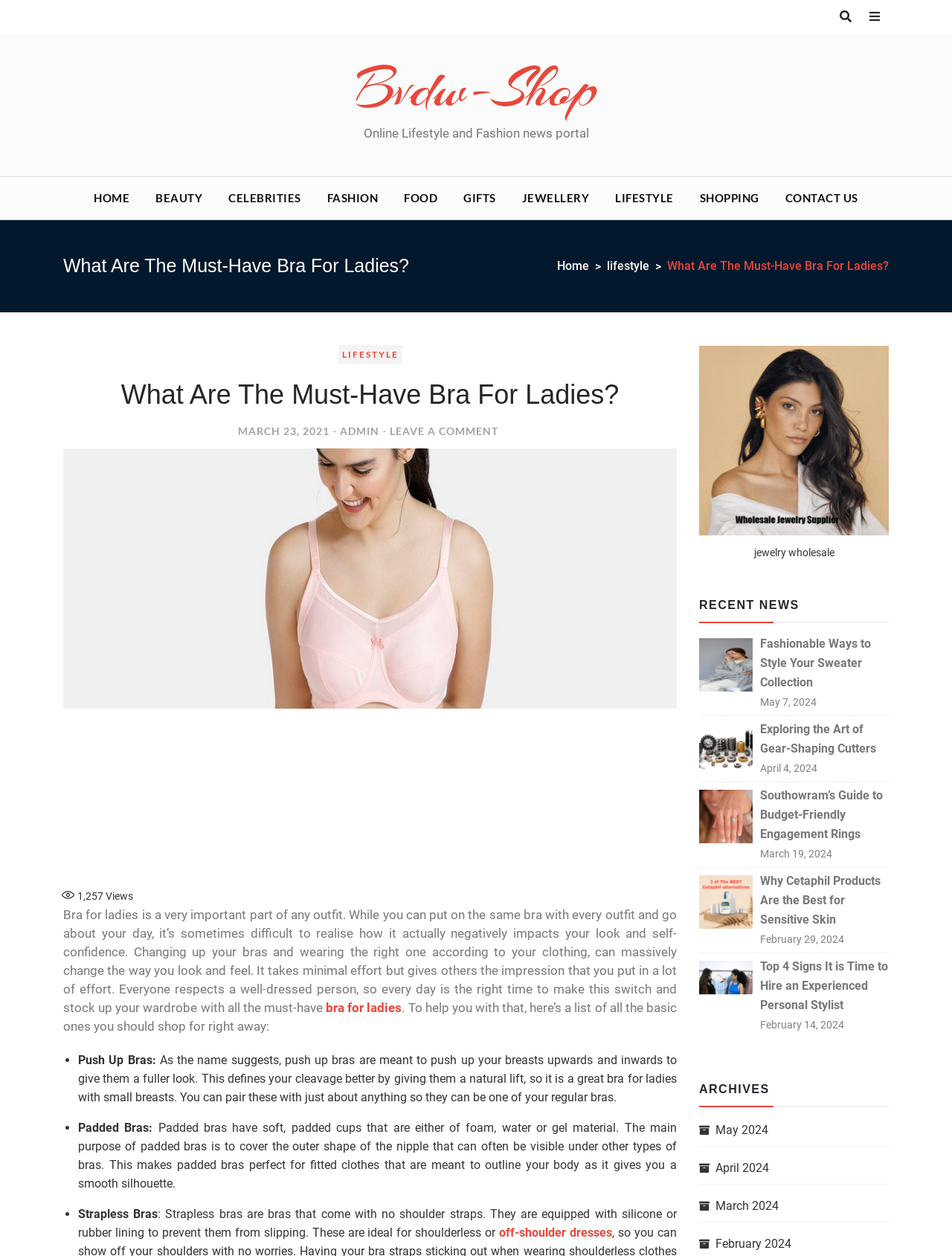Please provide the bounding box coordinates for the element that needs to be clicked to perform the instruction: "Read the article about 'What Are The Must-Have Bra For Ladies?'". The coordinates must consist of four float numbers between 0 and 1, formatted as [left, top, right, bottom].

[0.066, 0.301, 0.711, 0.327]